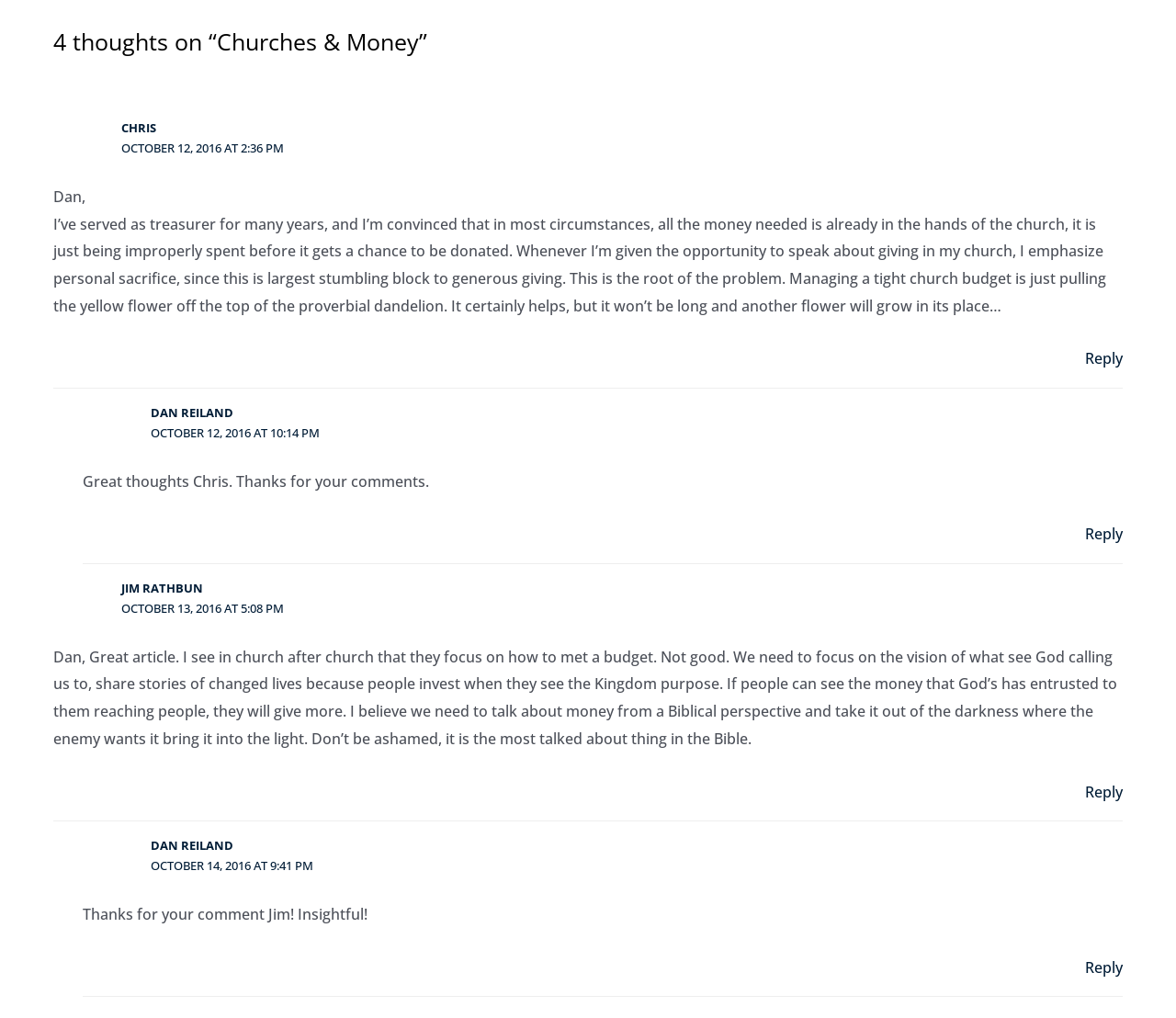Using the element description: "Reply", determine the bounding box coordinates for the specified UI element. The coordinates should be four float numbers between 0 and 1, [left, top, right, bottom].

[0.923, 0.94, 0.955, 0.96]